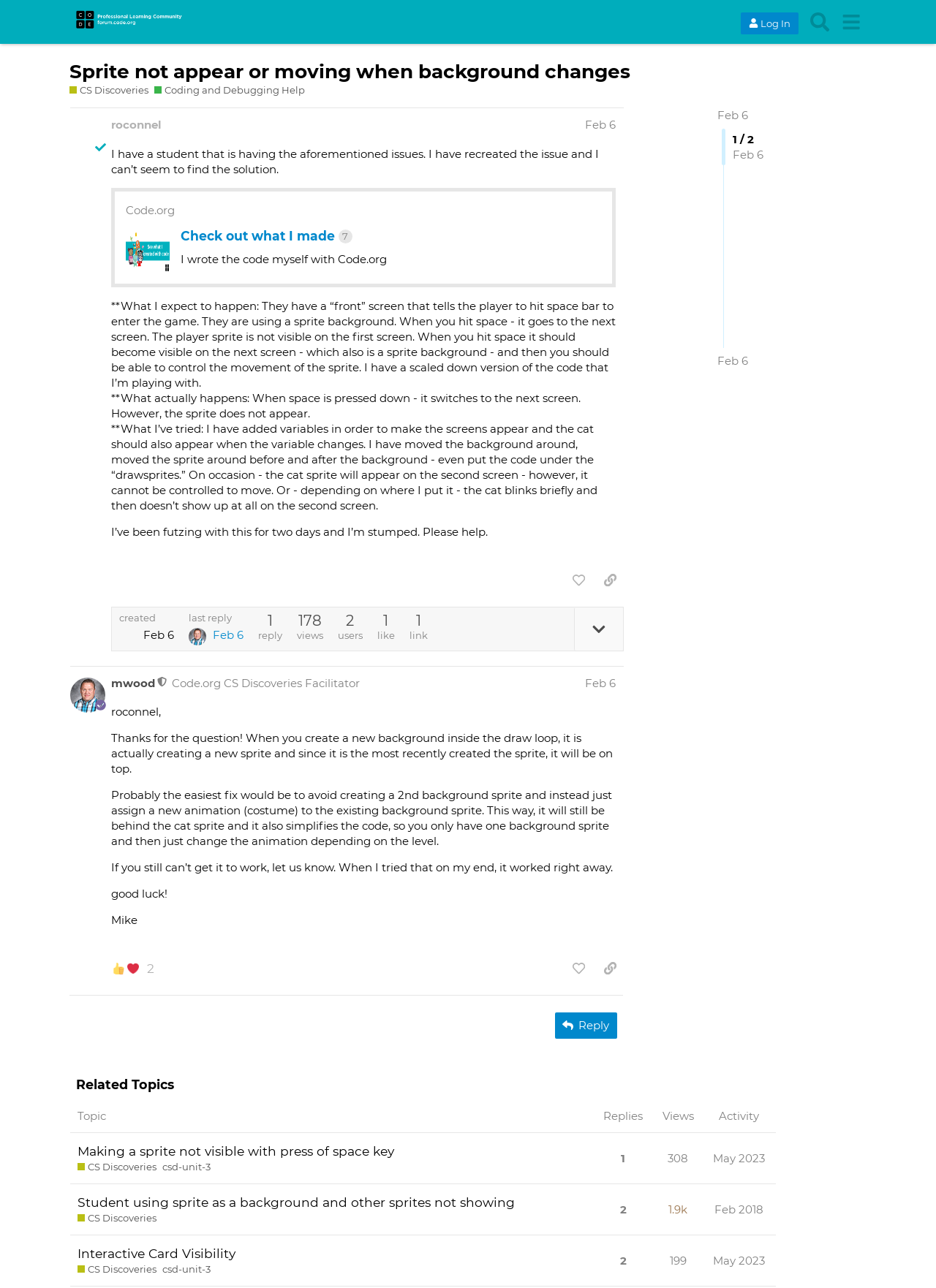Please identify the bounding box coordinates for the region that you need to click to follow this instruction: "Search for topics".

[0.859, 0.005, 0.892, 0.029]